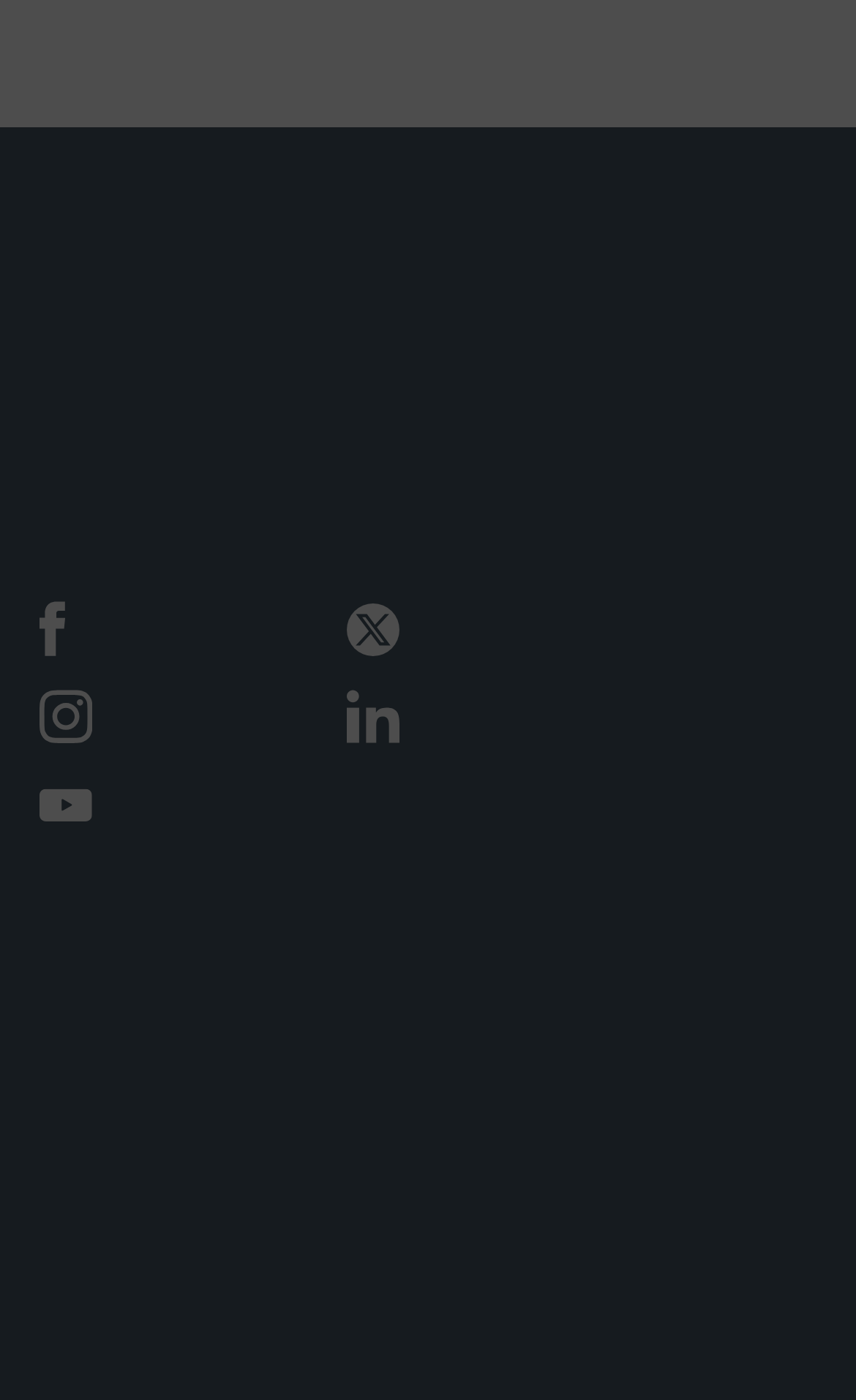What are the three main sections on the webpage?
Examine the image and give a concise answer in one word or a short phrase.

Explore, Connect, Site